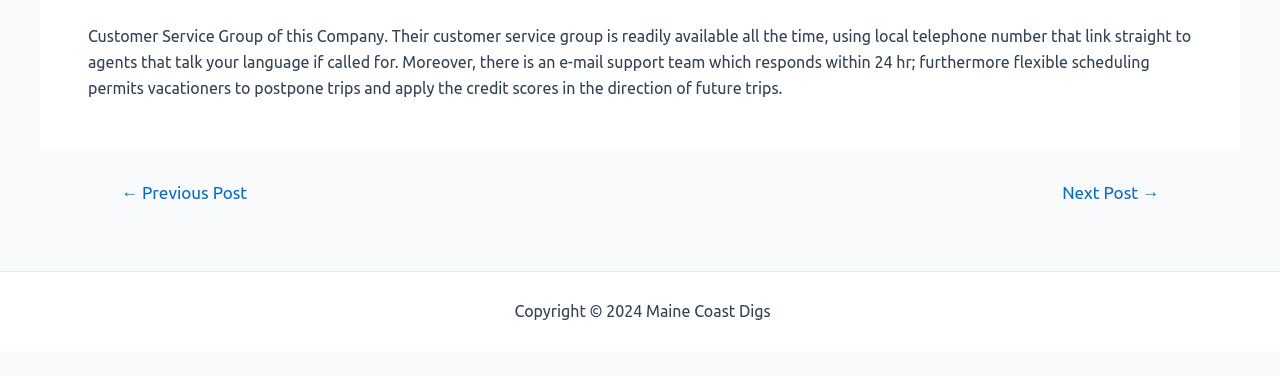What is the purpose of the 'Sitemap' link? From the image, respond with a single word or brief phrase.

To access the sitemap